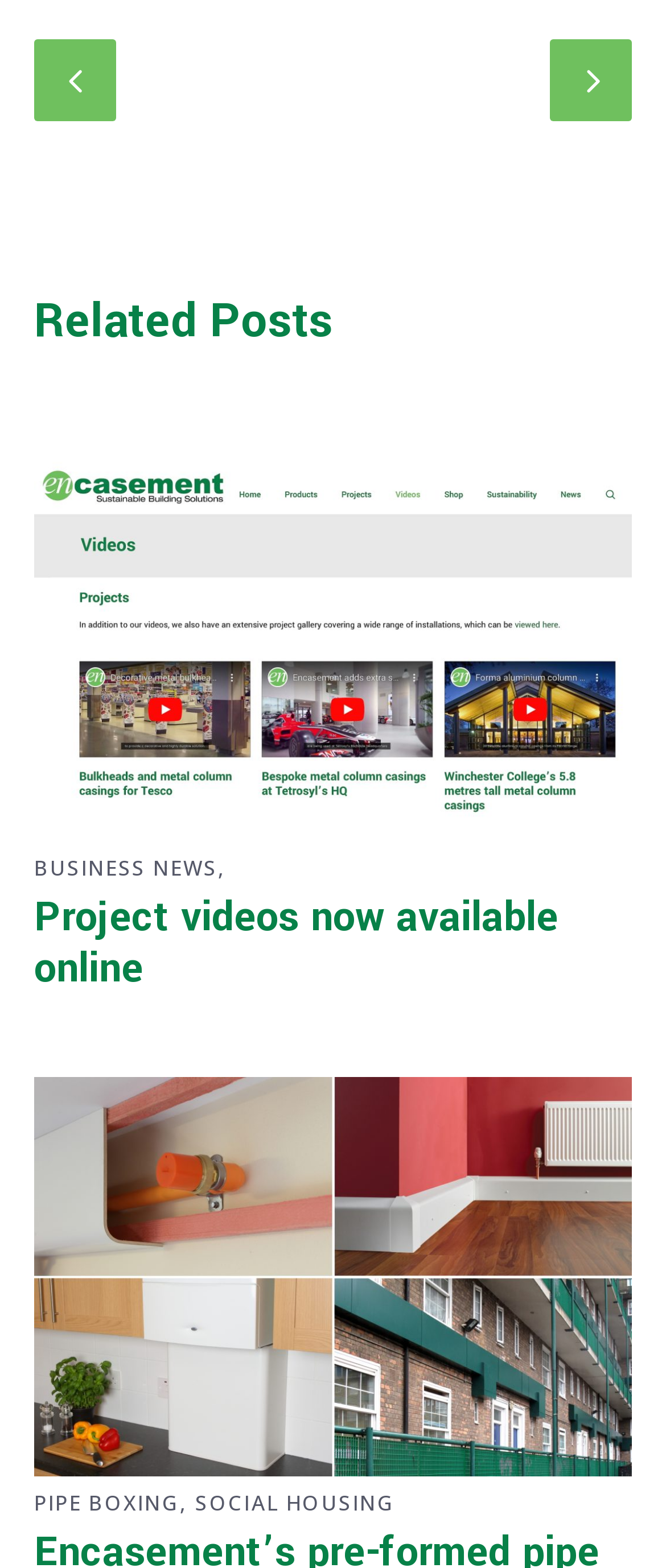Answer the following in one word or a short phrase: 
What is the last link on the webpage?

SOCIAL HOUSING